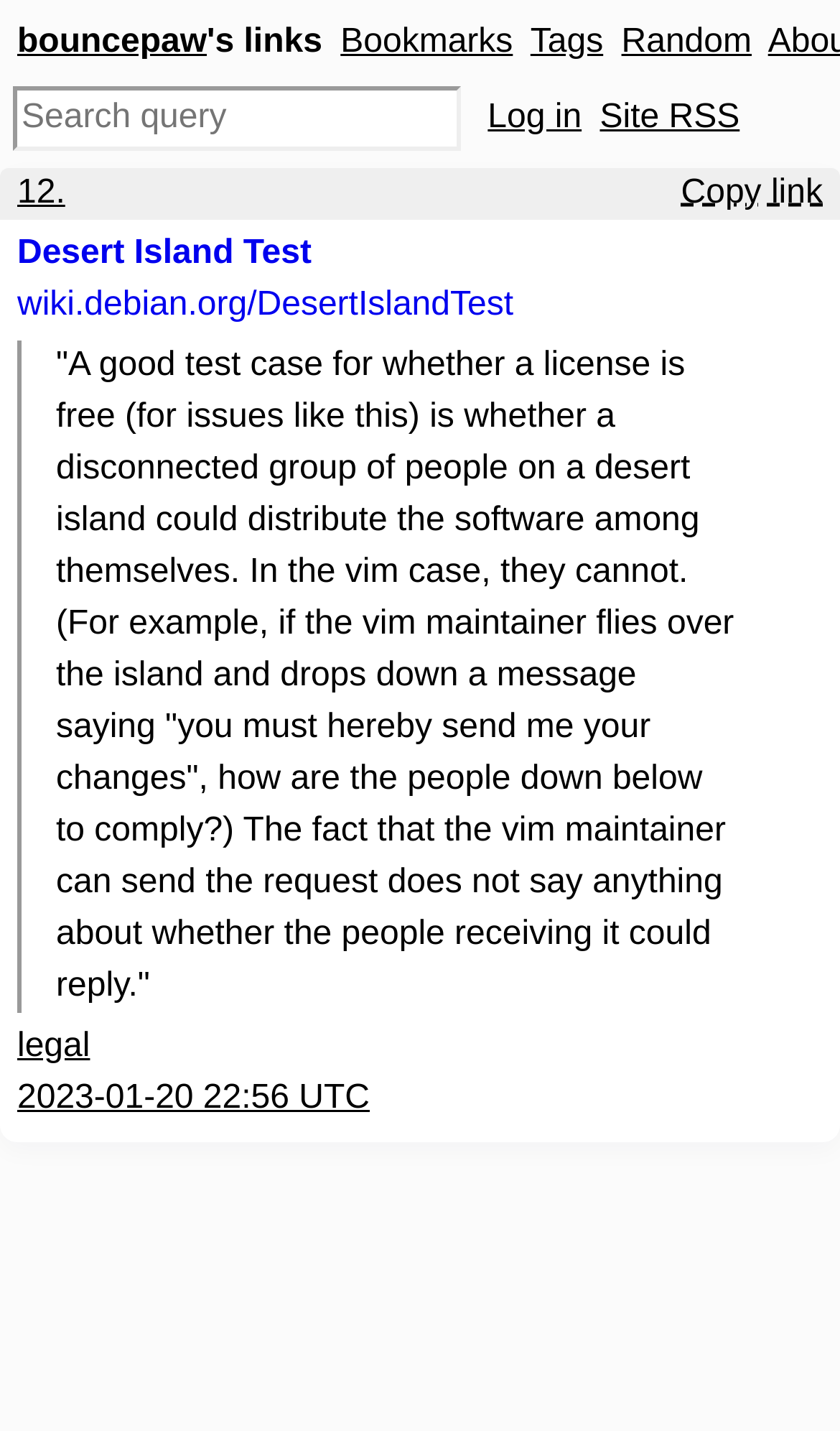Please provide a comprehensive answer to the question based on the screenshot: What is the topic of the article?

The topic of the article can be inferred from the link element at the bottom of the page, which reads 'legal', suggesting that the article is related to legal issues.